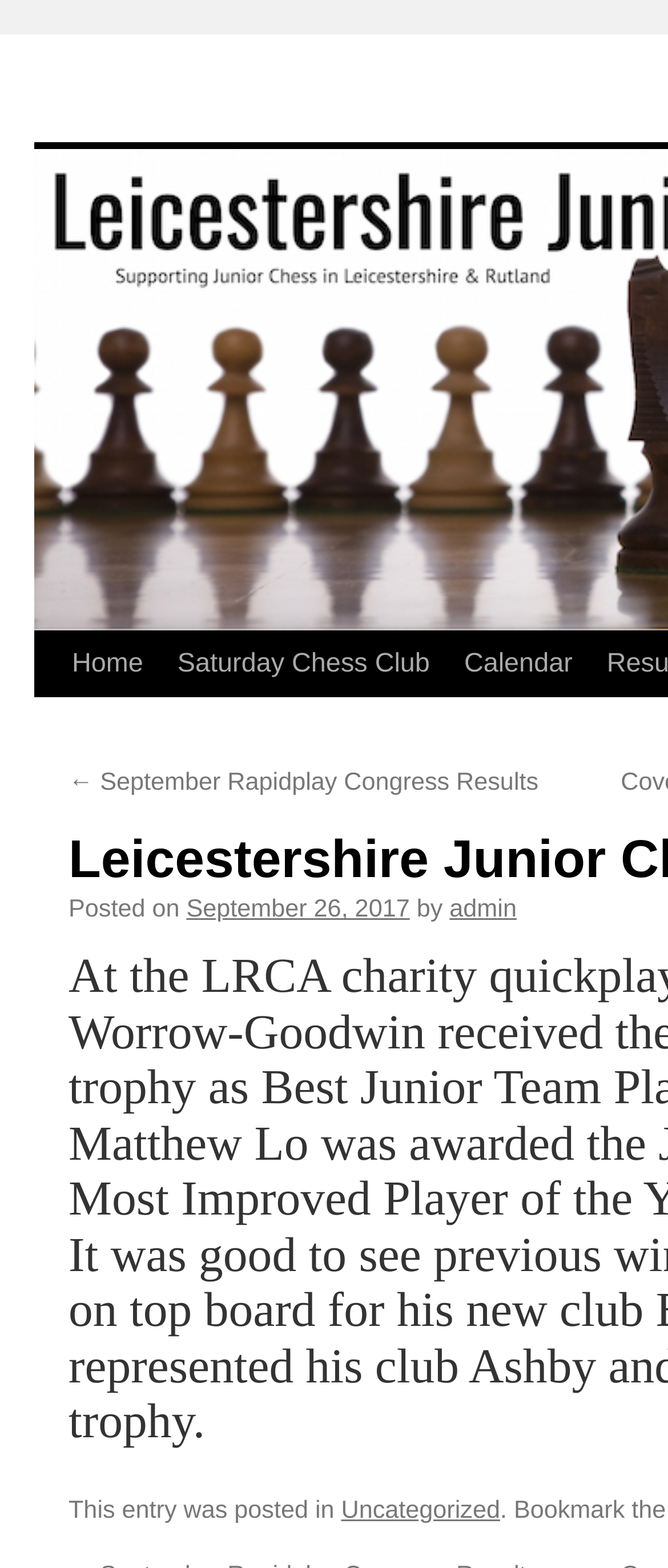What is the date of the latest article?
Can you give a detailed and elaborate answer to the question?

I found the date of the latest article by looking at the link 'September 26, 2017' which is located below the 'Posted on' text.